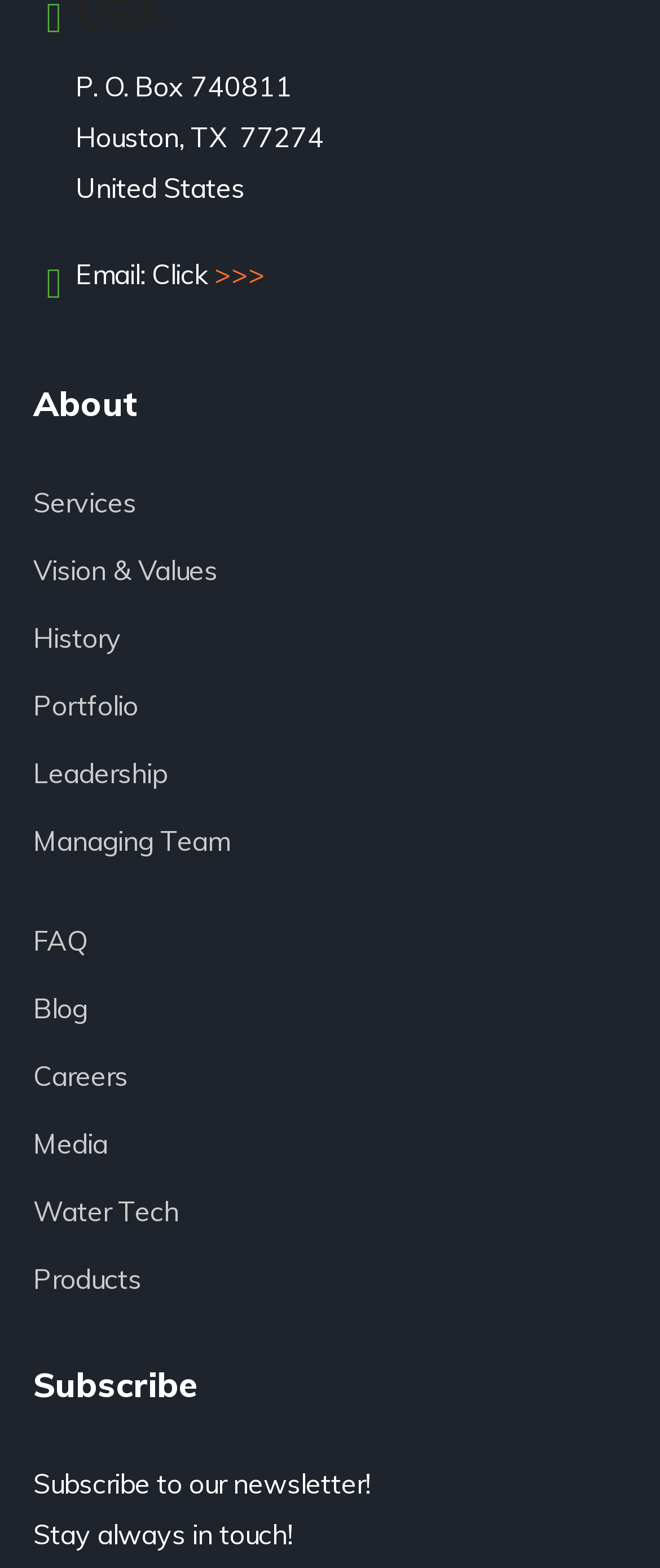Specify the bounding box coordinates of the area that needs to be clicked to achieve the following instruction: "Click the 'About' heading".

[0.05, 0.247, 0.95, 0.268]